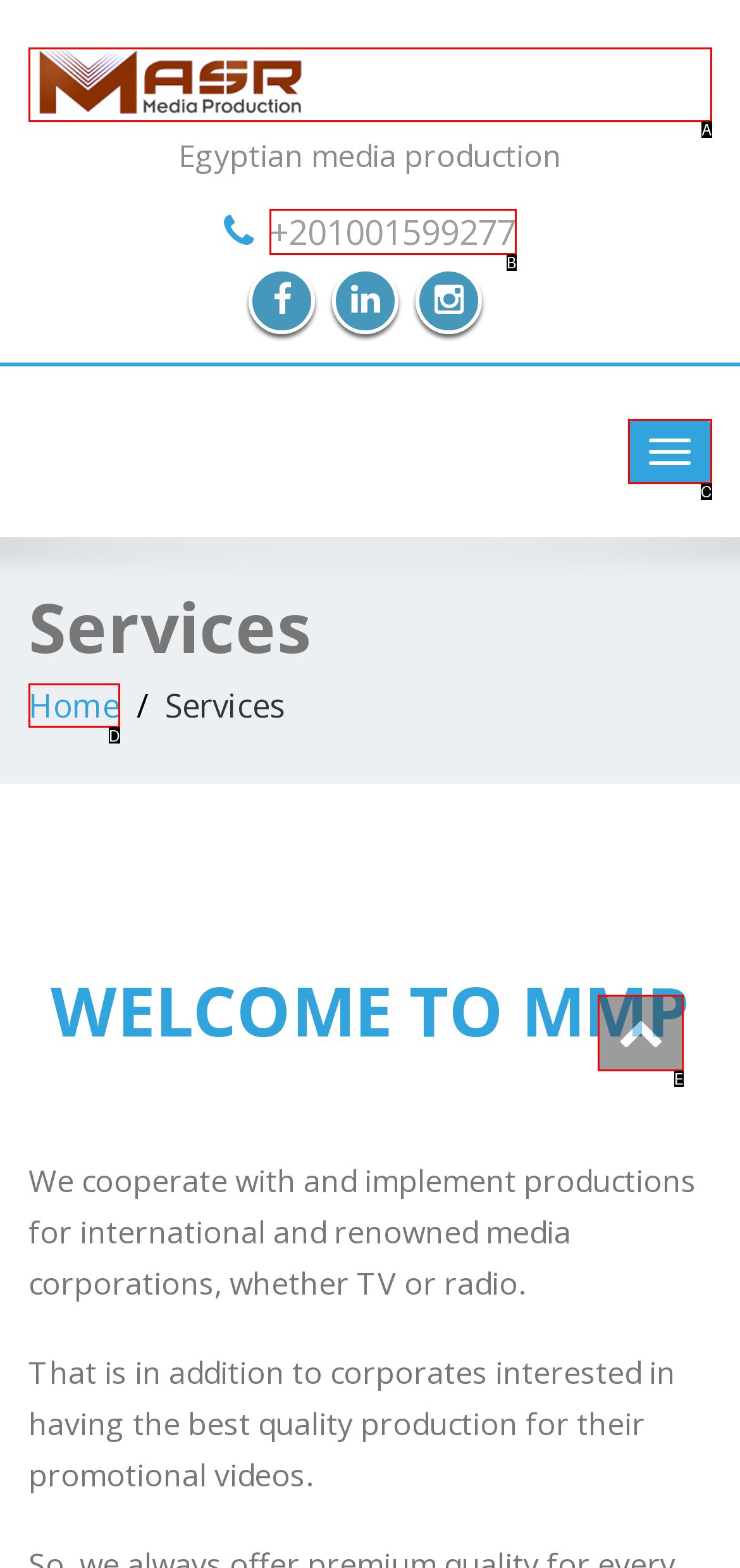Choose the option that best matches the element: Home
Respond with the letter of the correct option.

D